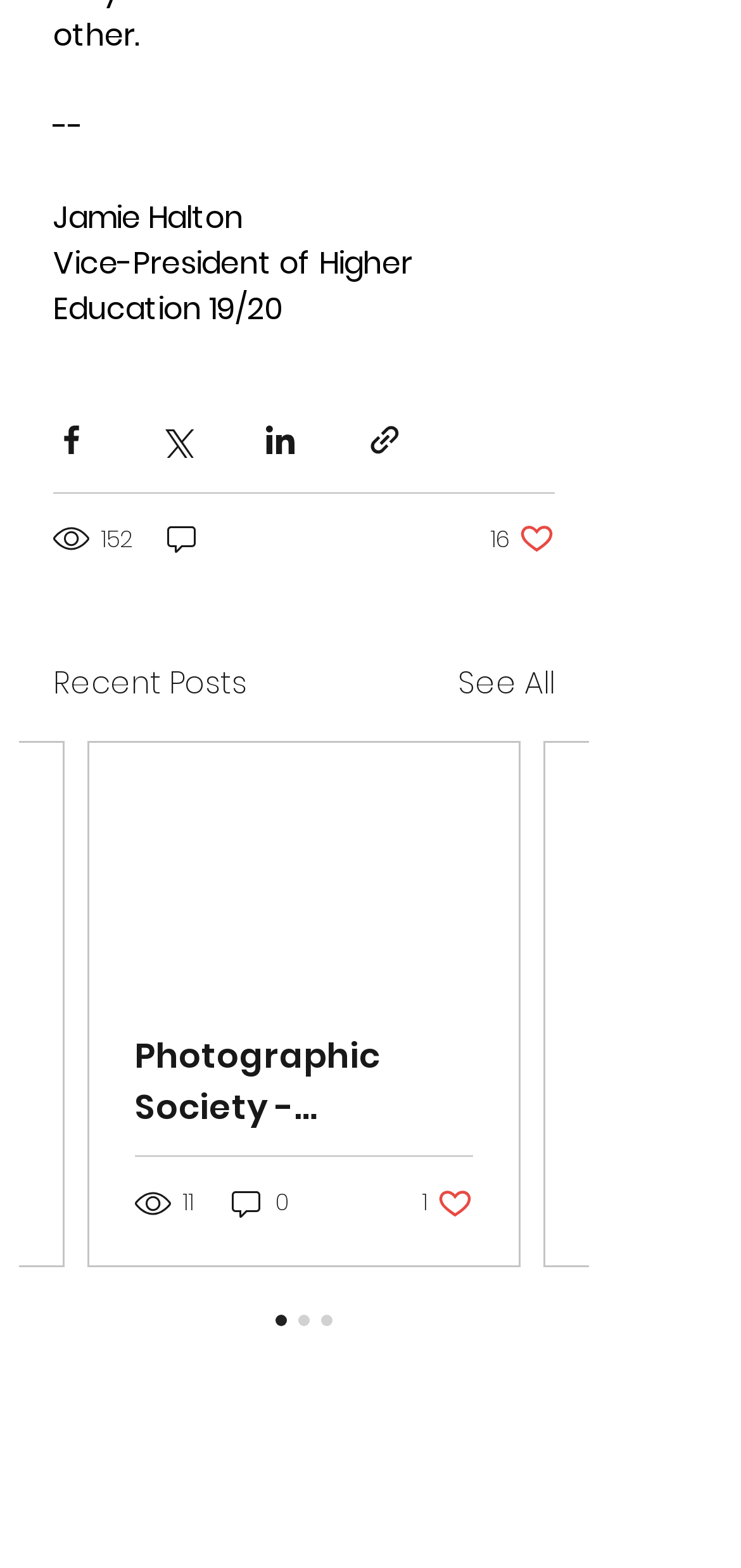Reply to the question with a brief word or phrase: How many views does the first post have?

152 views